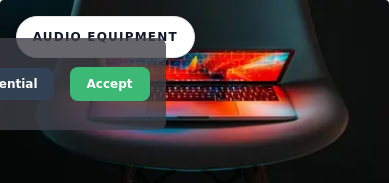Give a one-word or short-phrase answer to the following question: 
What is the purpose of the buttons in the foreground?

User permissions or settings